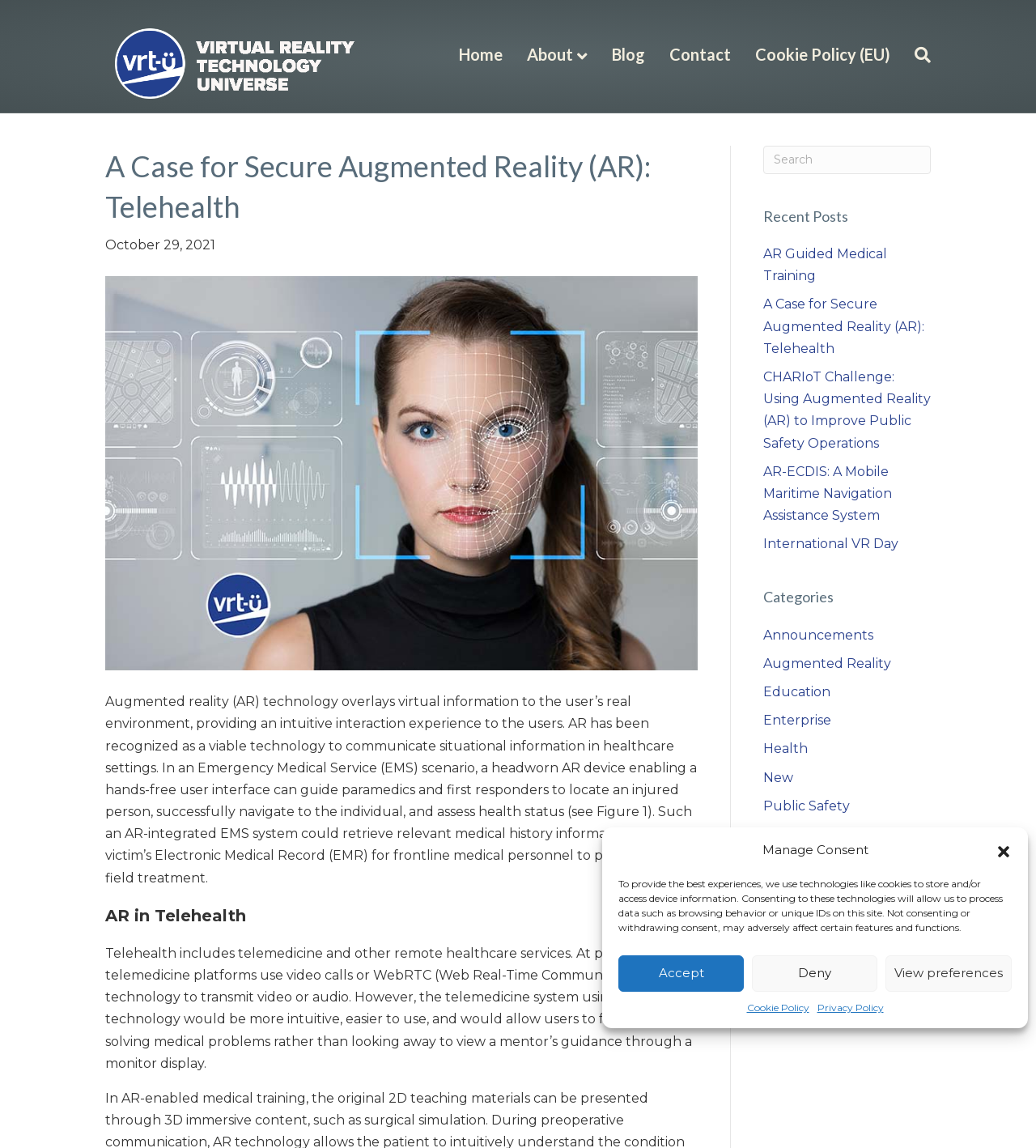Provide a thorough description of this webpage.

This webpage is about a case for secure augmented reality (AR) in telehealth, specifically discussing its potential applications and benefits in healthcare settings. 

At the top of the page, there is a header menu with links to "Home", "About", "Blog", "Contact", and "Cookie Policy (EU)". Below the header menu, there is a large image of a report titled "Secure AR Report". 

To the left of the image, there is a heading that reads "A Case for Secure Augmented Reality (AR): Telehealth" followed by a date "October 29, 2021". Below the heading, there is a block of text that explains how AR technology can be used in emergency medical services to guide paramedics and first responders. 

Further down the page, there is another block of text that discusses the potential of AR in telehealth, highlighting its intuitive and user-friendly nature. 

On the right side of the page, there are three sections. The top section is a search bar. The middle section is titled "Recent Posts" and lists several links to recent blog posts, including "AR Guided Medical Training" and "CHARIoT Challenge: Using Augmented Reality (AR) to Improve Public Safety Operations". The bottom section is titled "Categories" and lists several links to categories such as "Announcements", "Augmented Reality", and "Health". 

At the bottom of the page, there is a footer section with links to social media platforms, including Facebook, LinkedIn, Twitter, Vimeo, and YouTube. There is also a copyright notice that reads "© 2024 VRT-U" and a credit to the designer, "District Creations".